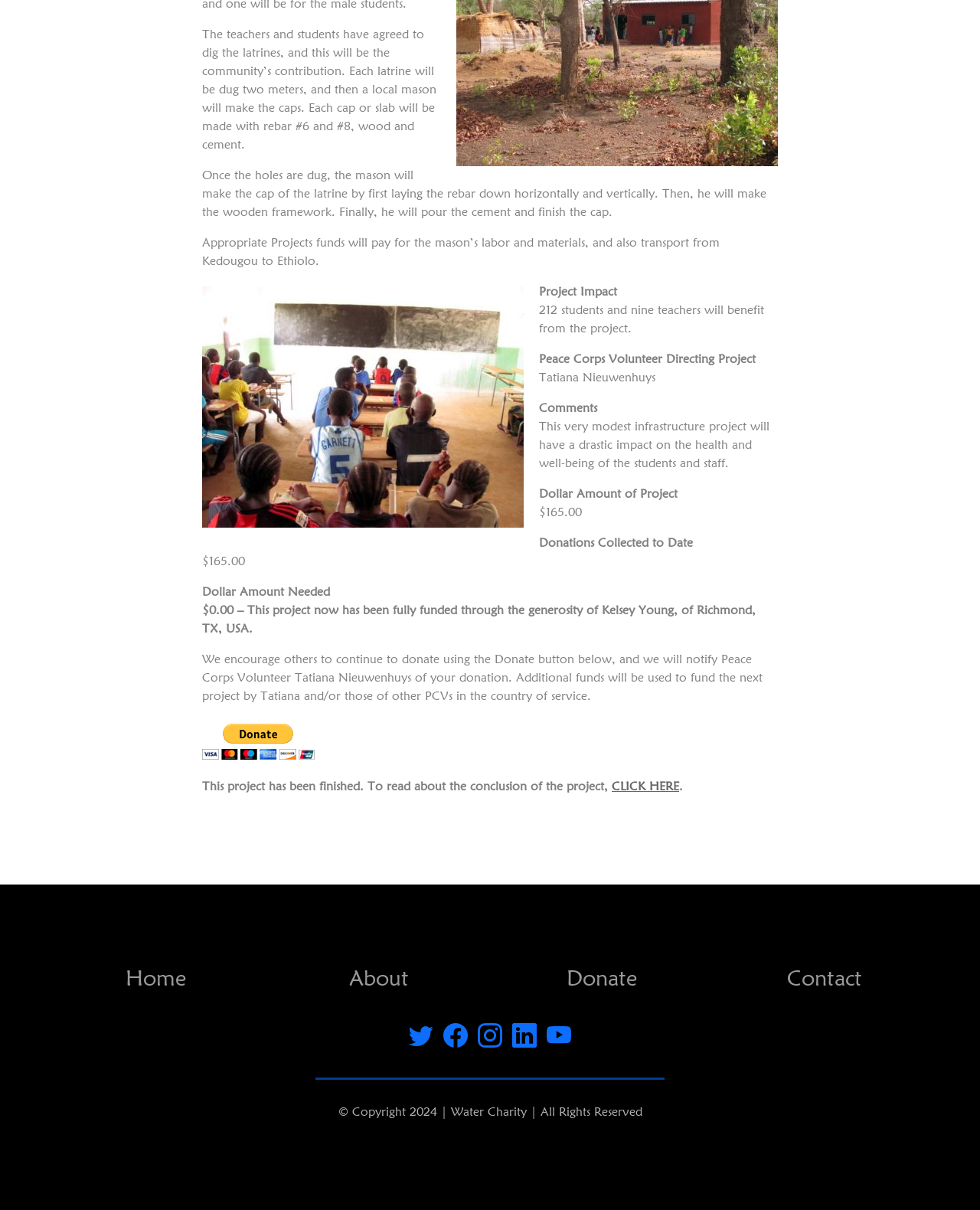What is the total cost of the project?
Please provide a single word or phrase as your answer based on the screenshot.

$165.00